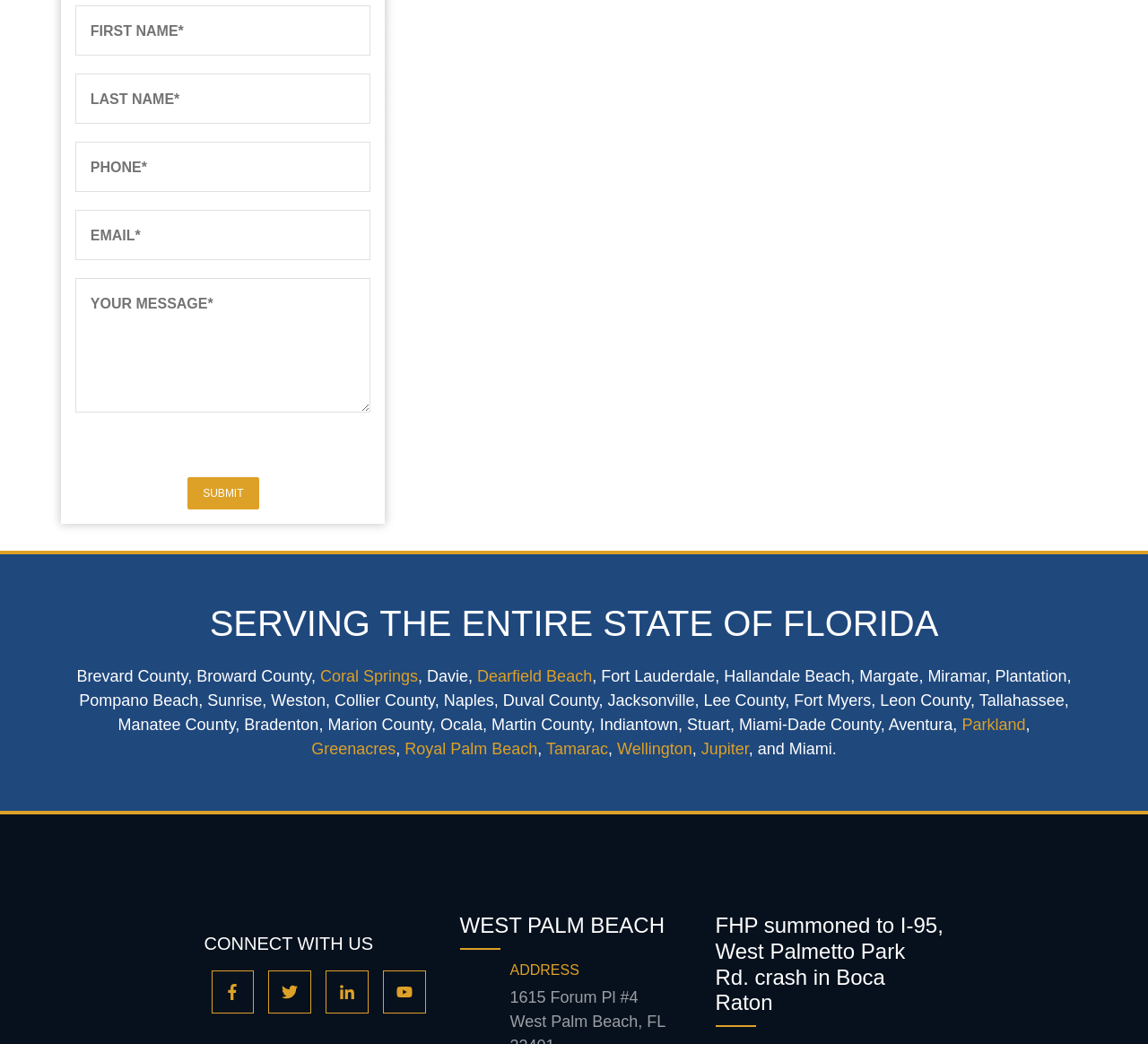What is the location mentioned in the footer section?
Kindly offer a detailed explanation using the data available in the image.

I found the location by looking at the static text elements in the footer section, which mention 'WEST PALM BEACH' along with a location icon.